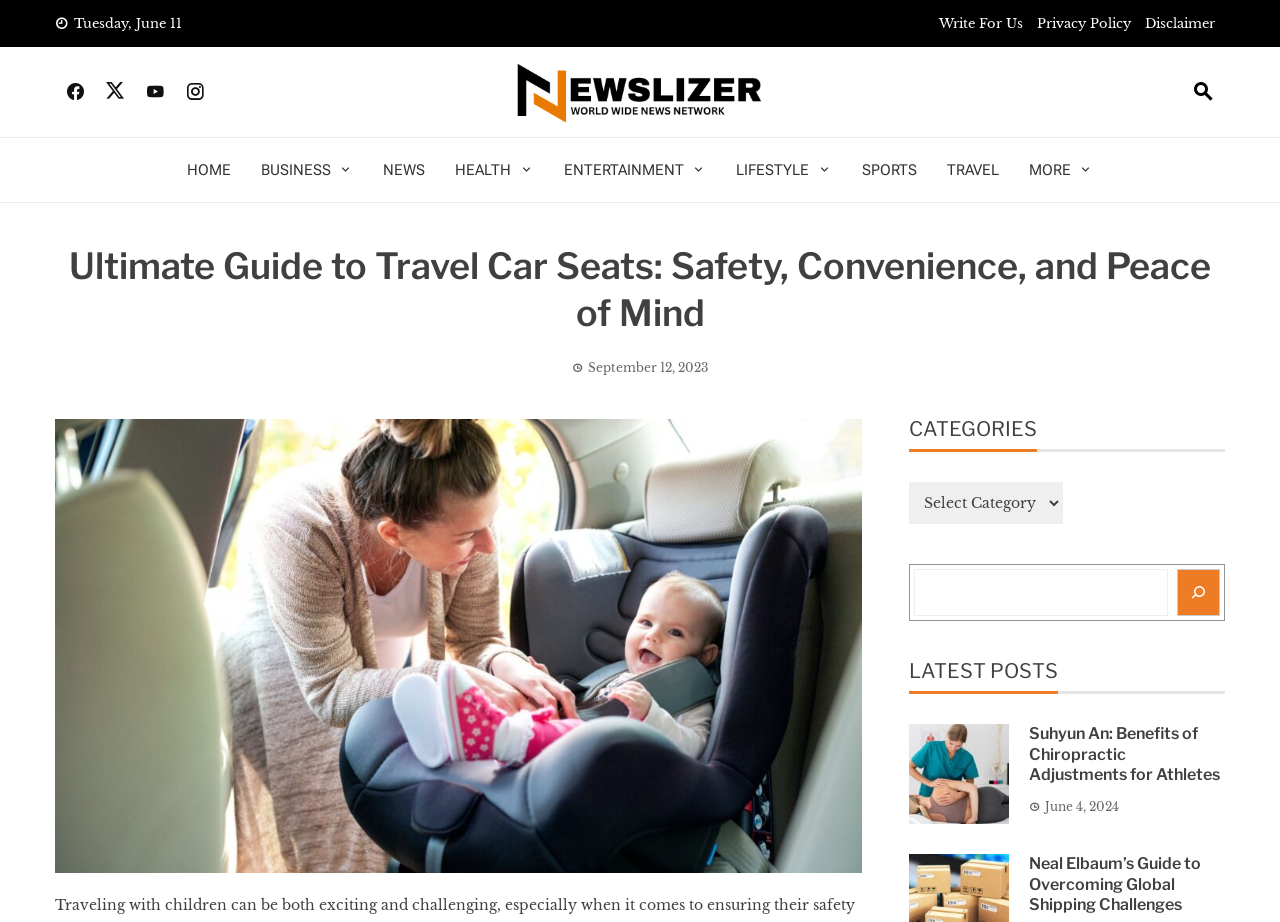Kindly provide the bounding box coordinates of the section you need to click on to fulfill the given instruction: "Click on the 'HOME' button".

[0.146, 0.167, 0.18, 0.202]